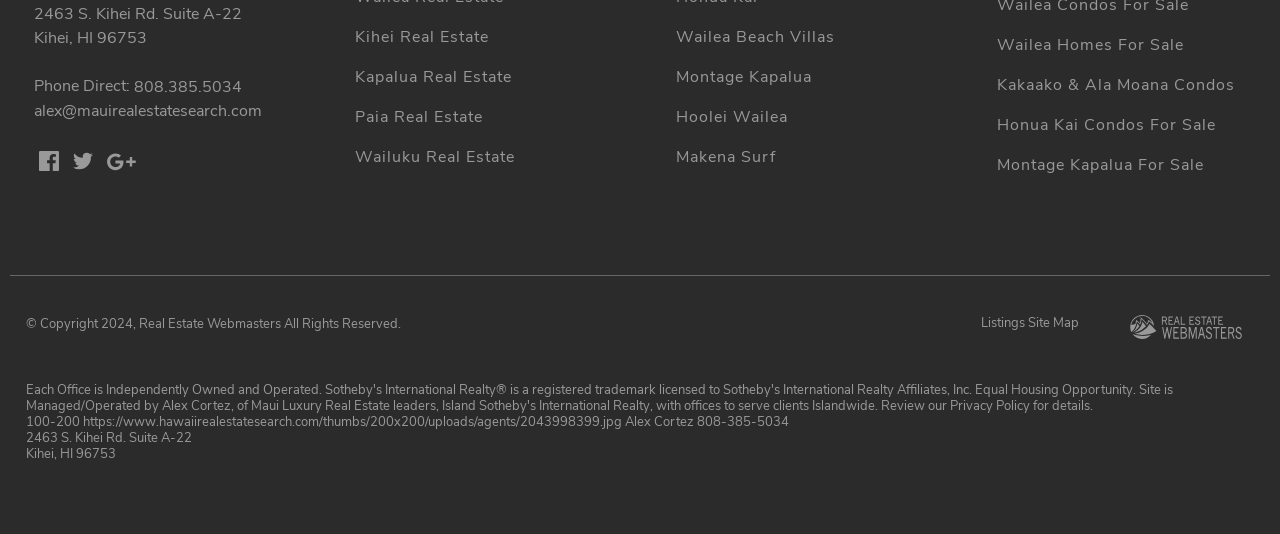Determine the bounding box coordinates for the element that should be clicked to follow this instruction: "Click the phone number to call". The coordinates should be given as four float numbers between 0 and 1, in the format [left, top, right, bottom].

[0.105, 0.14, 0.189, 0.185]